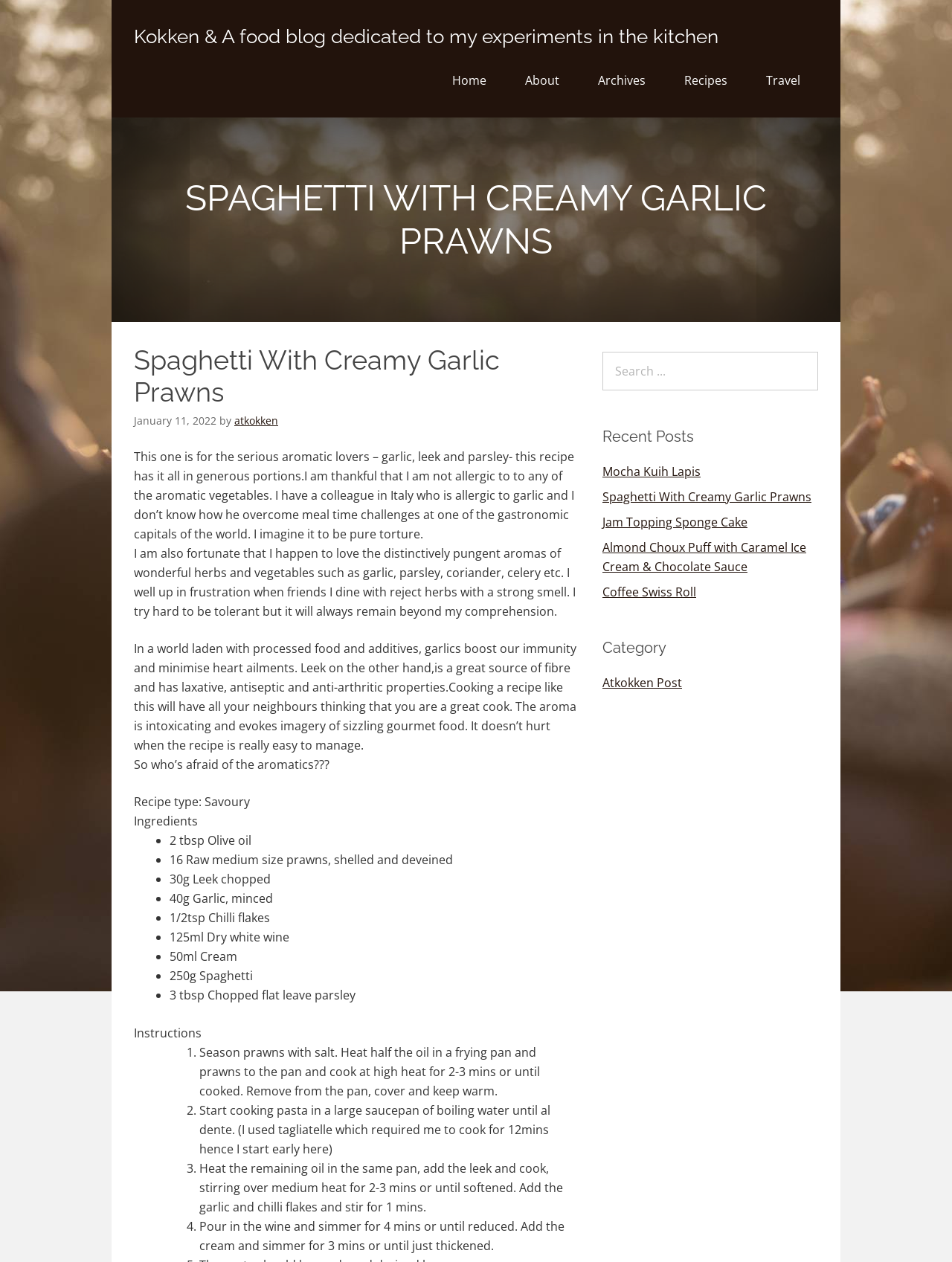Determine the bounding box coordinates for the element that should be clicked to follow this instruction: "Read the 'Spaghetti With Creamy Garlic Prawns' recipe". The coordinates should be given as four float numbers between 0 and 1, in the format [left, top, right, bottom].

[0.141, 0.14, 0.859, 0.208]